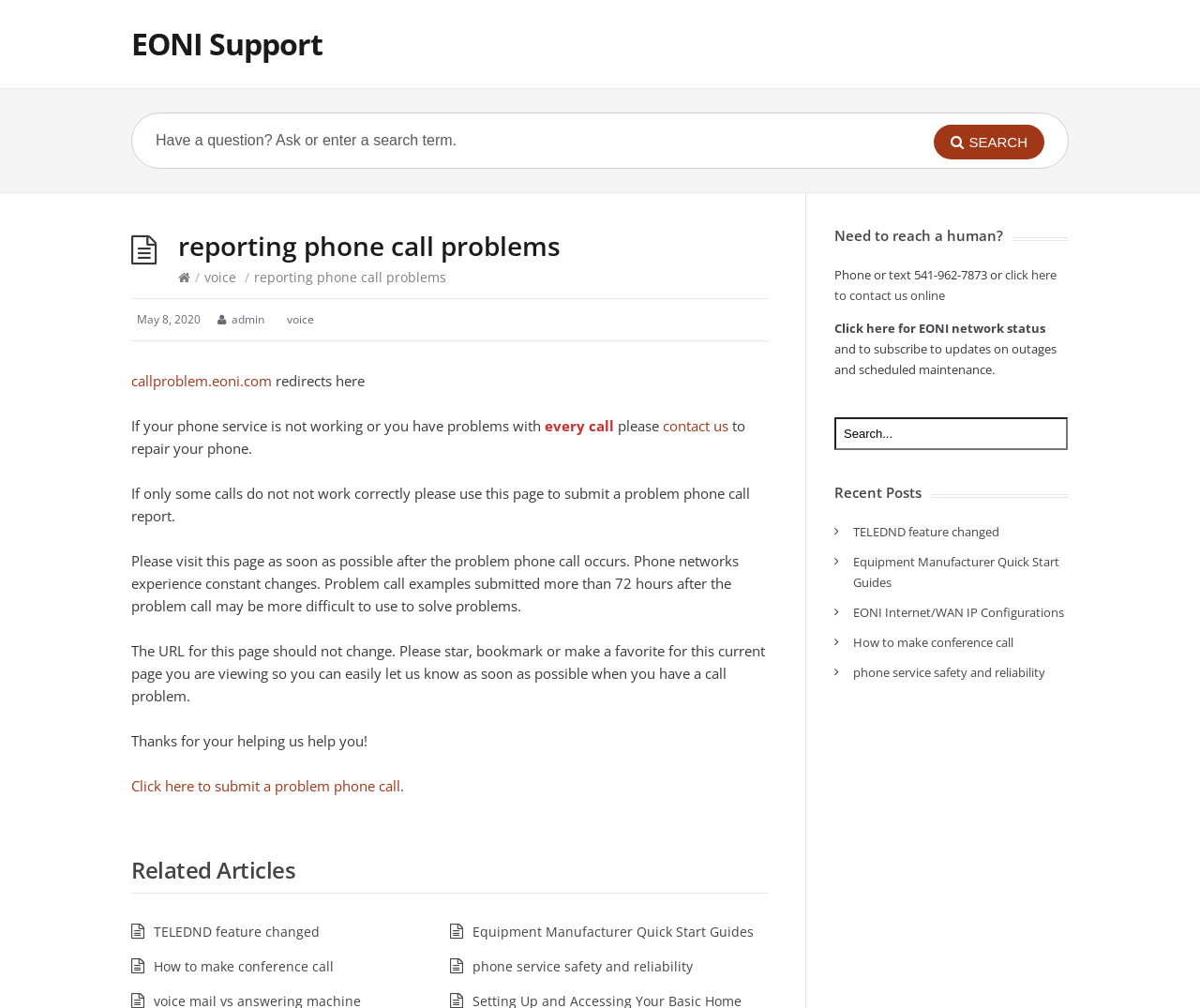Describe all the key features of the webpage in detail.

The webpage is about reporting phone call problems and is provided by EONI Support. At the top, there is a search bar with a placeholder text "Have a question? Ask or enter a search term." and a search button with a magnifying glass icon. Below the search bar, there is a header section with a title "reporting phone call problems" and a few links to related topics, including "voice".

On the left side of the page, there is a main article section that provides information on how to report phone call problems. The article explains that if the phone service is not working or there are problems with every call, users should contact the support team to repair their phone. If only some calls do not work correctly, users can submit a problem phone call report using a link provided on the page. The article also provides some tips on how to report the problem effectively.

Below the article, there is a section titled "Related Articles" that lists four related topics, including "TELEDND feature changed", "Equipment Manufacturer Quick Start Guides", "How to make conference call", and "phone service safety and reliability". Each topic has a link to a separate page.

On the right side of the page, there is a complementary section that provides additional information and resources. At the top, there is a heading "Need to reach a human?" with a phone number and a link to contact the support team online. Below that, there is a link to check the EONI network status and subscribe to updates on outages and scheduled maintenance. There is also a search bar with a placeholder text "Search...".

Further down, there is a section titled "Recent Posts" that lists four recent posts, including "TELEDND feature changed", "Equipment Manufacturer Quick Start Guides", "EONI Internet/WAN IP Configurations", and "How to make conference call". Each post has a link to a separate page.